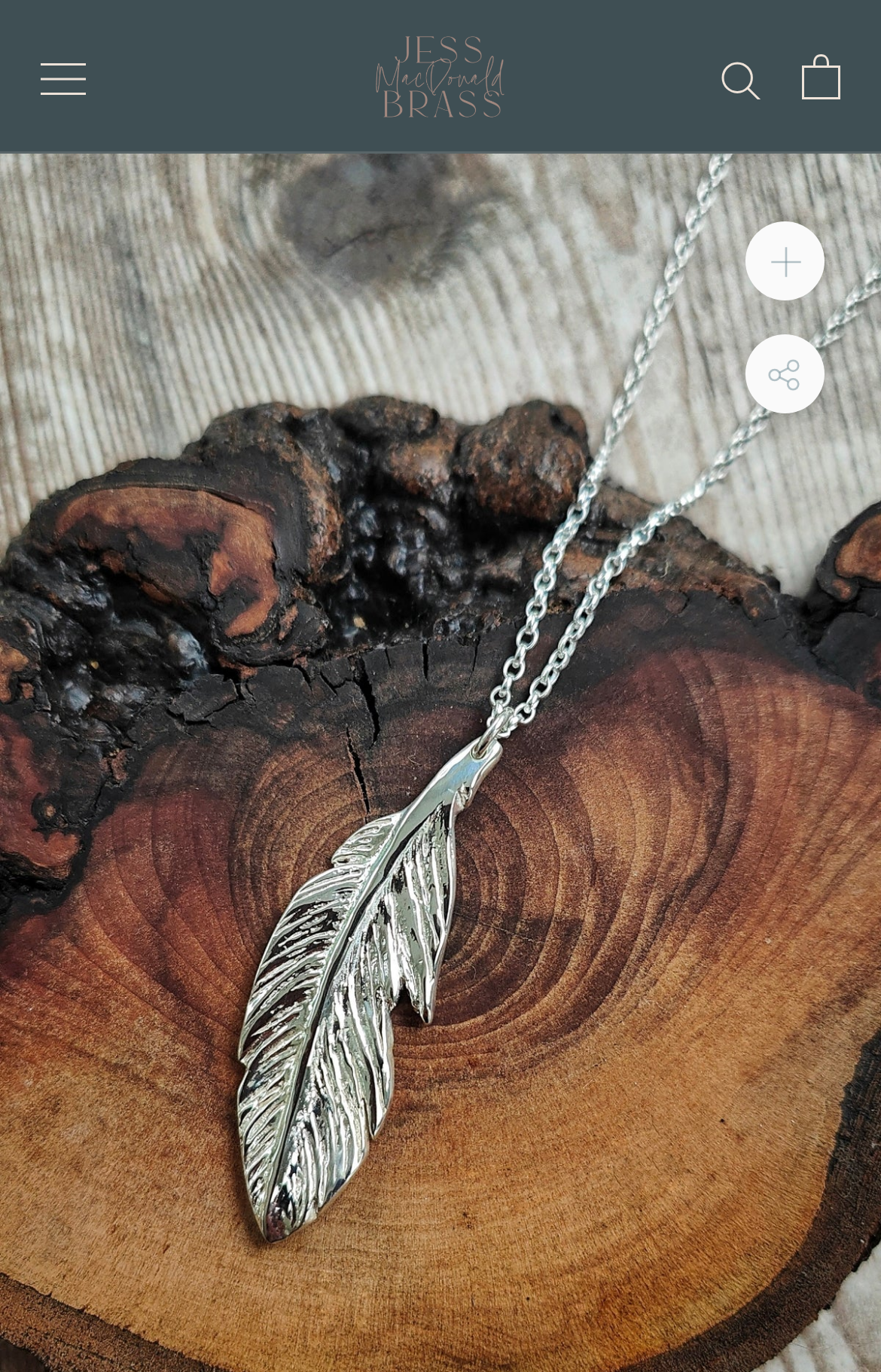Is the cart currently open?
Based on the image, answer the question with as much detail as possible.

I determined that the cart is not currently open by looking at the 'expanded' attribute of the 'Open cart' link element, which is set to 'False', indicating that the cart is not expanded or open.